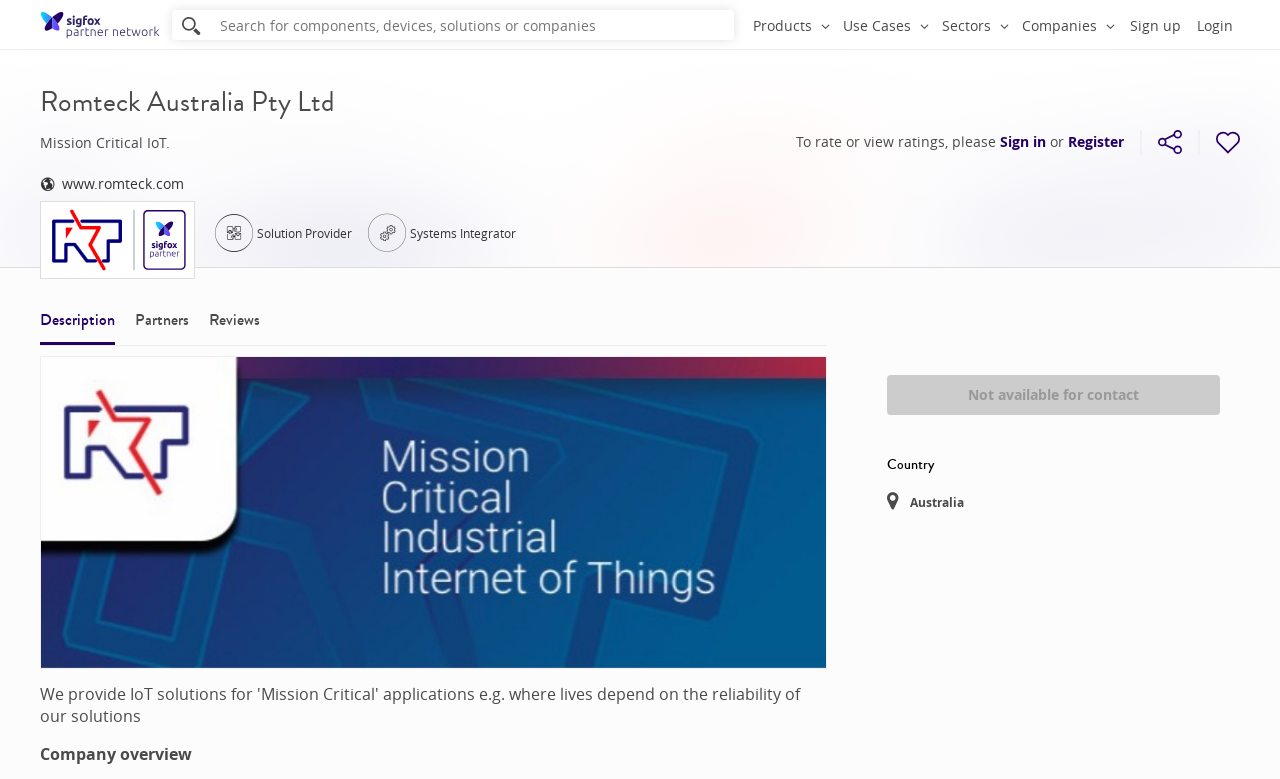Could you determine the bounding box coordinates of the clickable element to complete the instruction: "View products"? Provide the coordinates as four float numbers between 0 and 1, i.e., [left, top, right, bottom].

[0.583, 0.0, 0.653, 0.064]